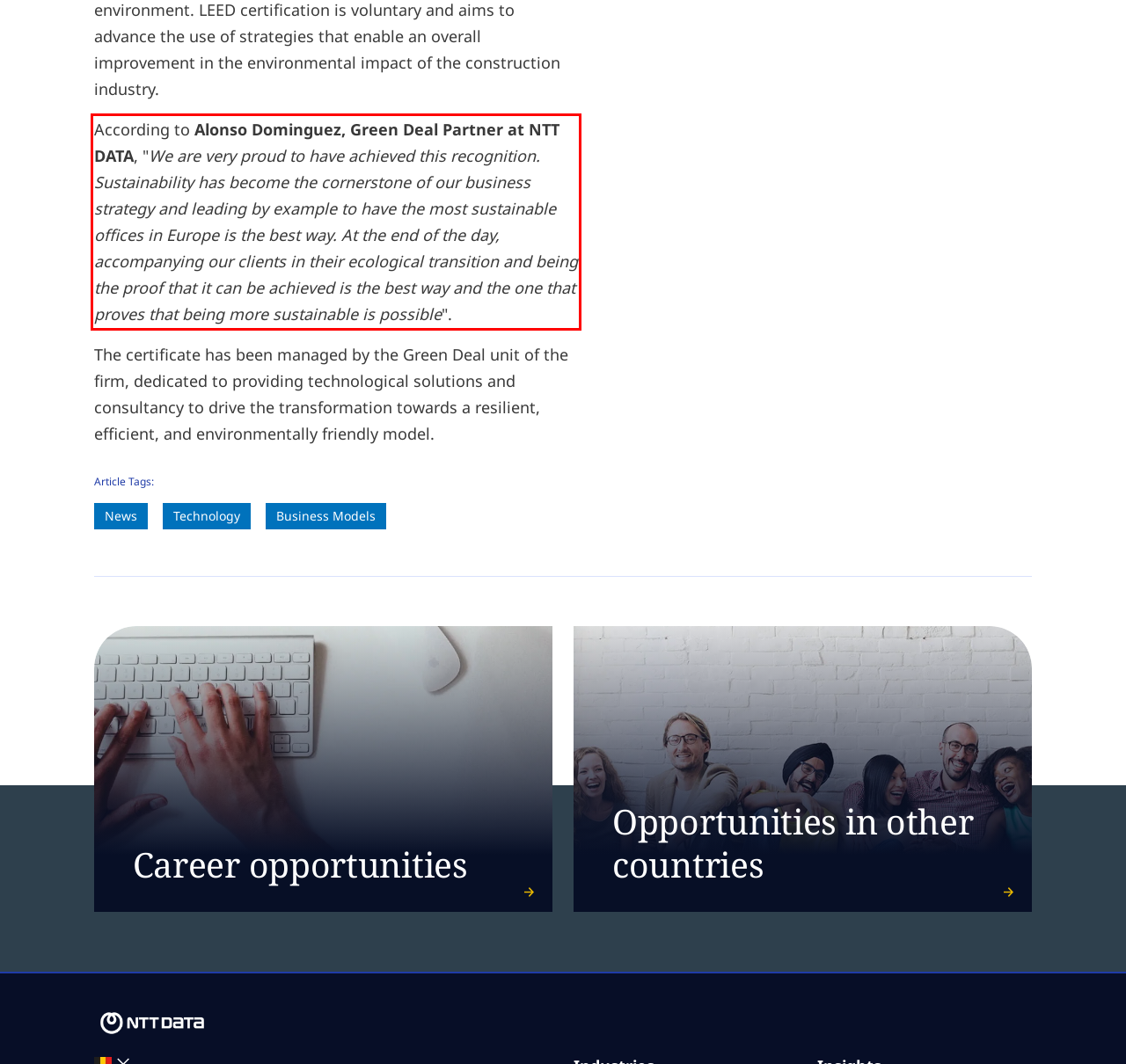You are presented with a screenshot containing a red rectangle. Extract the text found inside this red bounding box.

According to Alonso Dominguez, Green Deal Partner at NTT DATA, "We are very proud to have achieved this recognition. Sustainability has become the cornerstone of our business strategy and leading by example to have the most sustainable offices in Europe is the best way. At the end of the day, accompanying our clients in their ecological transition and being the proof that it can be achieved is the best way and the one that proves that being more sustainable is possible".